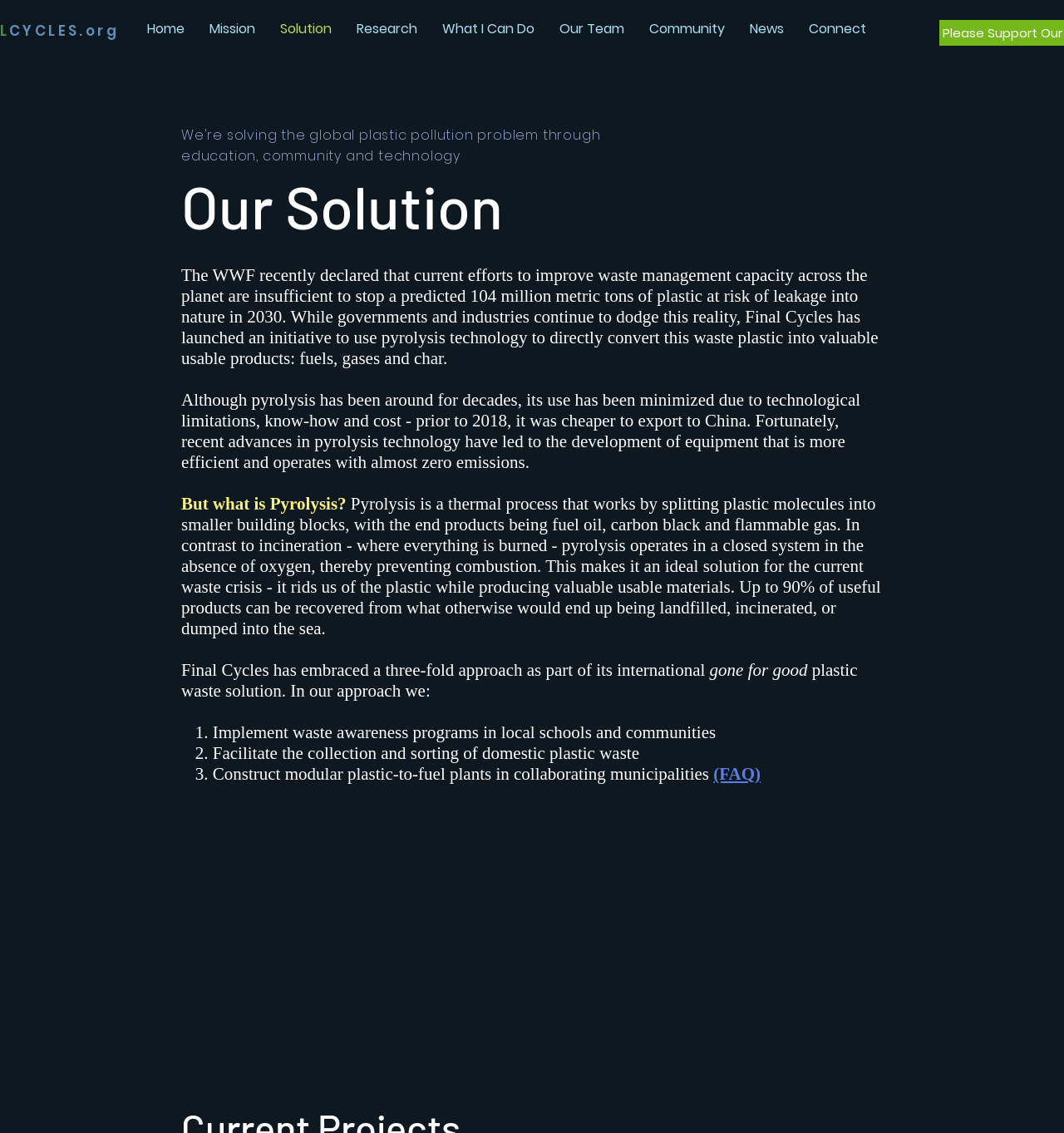Indicate the bounding box coordinates of the element that needs to be clicked to satisfy the following instruction: "Click on the 'Home' link". The coordinates should be four float numbers between 0 and 1, i.e., [left, top, right, bottom].

[0.127, 0.018, 0.185, 0.033]